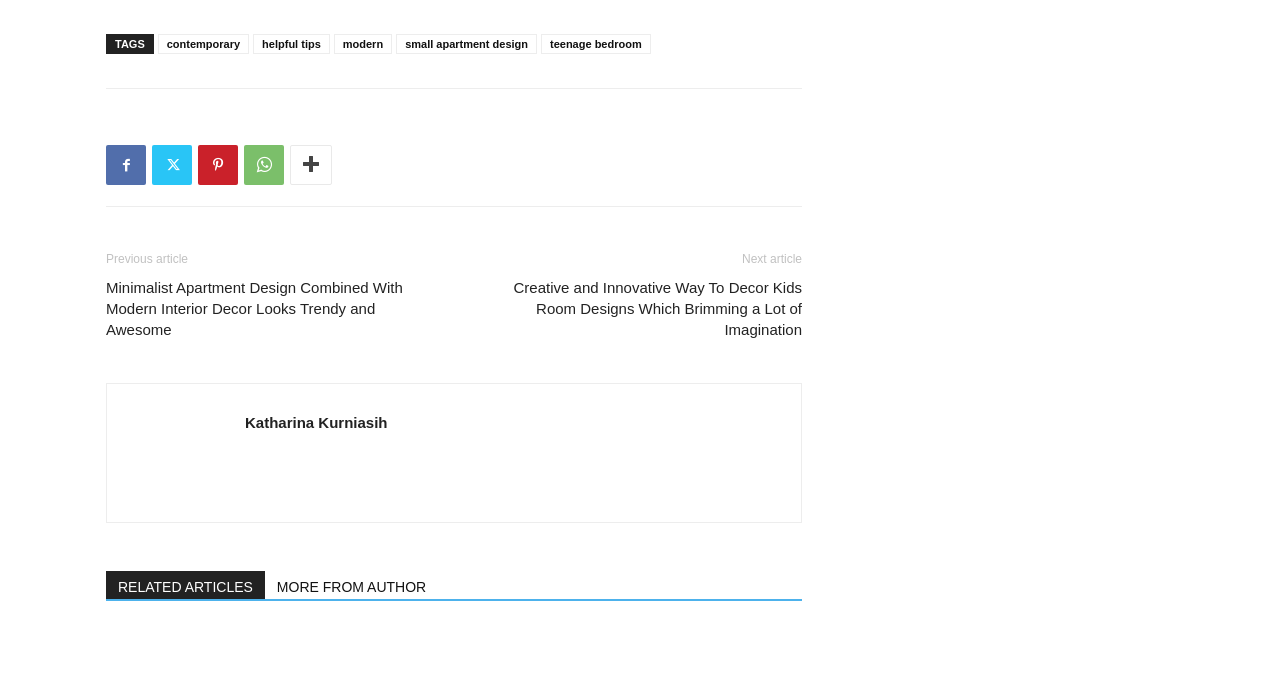Locate the bounding box coordinates of the segment that needs to be clicked to meet this instruction: "Toggle navigation".

None